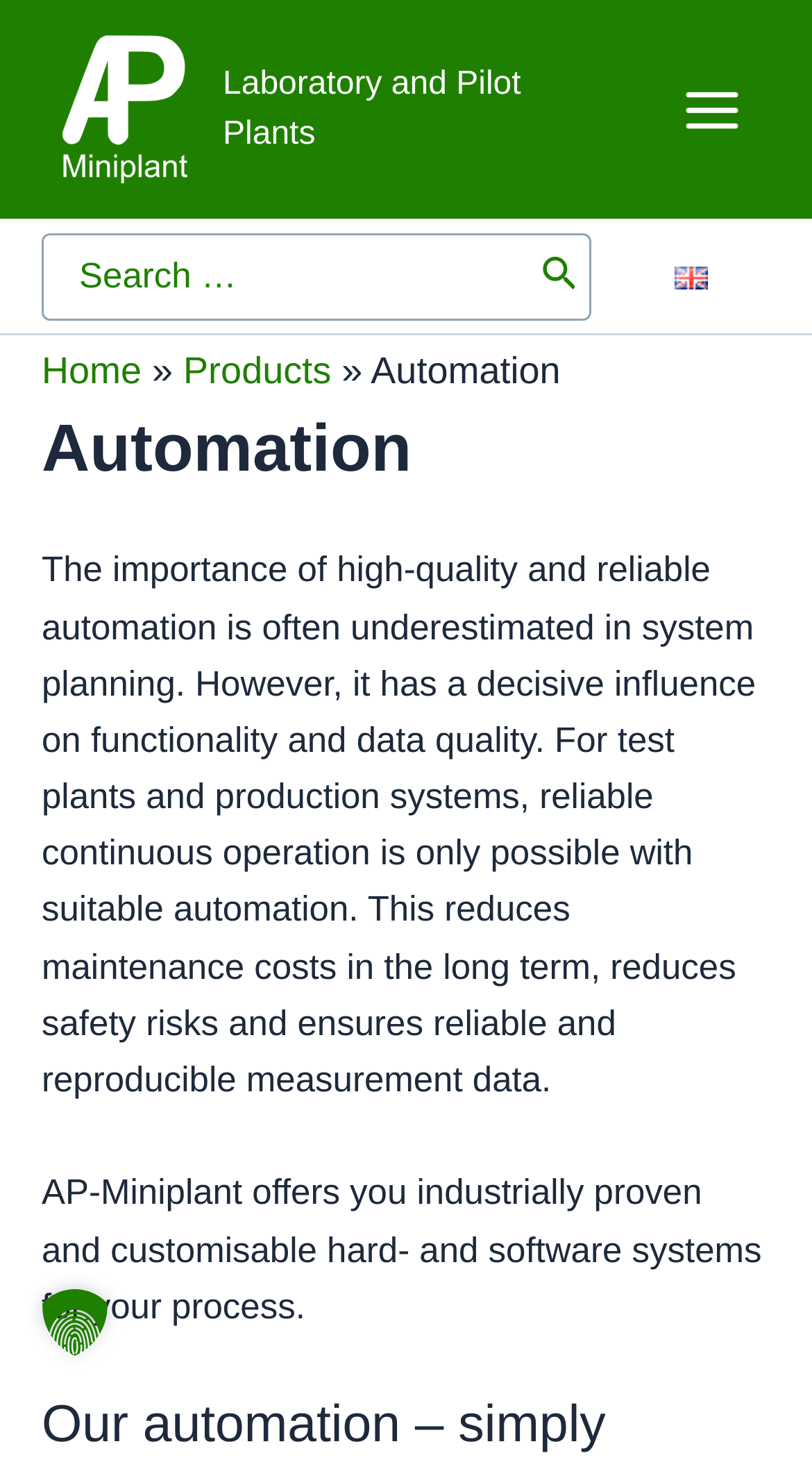Based on the image, please respond to the question with as much detail as possible:
What is the main topic of this webpage?

Based on the webpage content, the main topic is automation, which is evident from the heading 'Automation' and the text that follows, discussing the importance of high-quality and reliable automation in system planning.